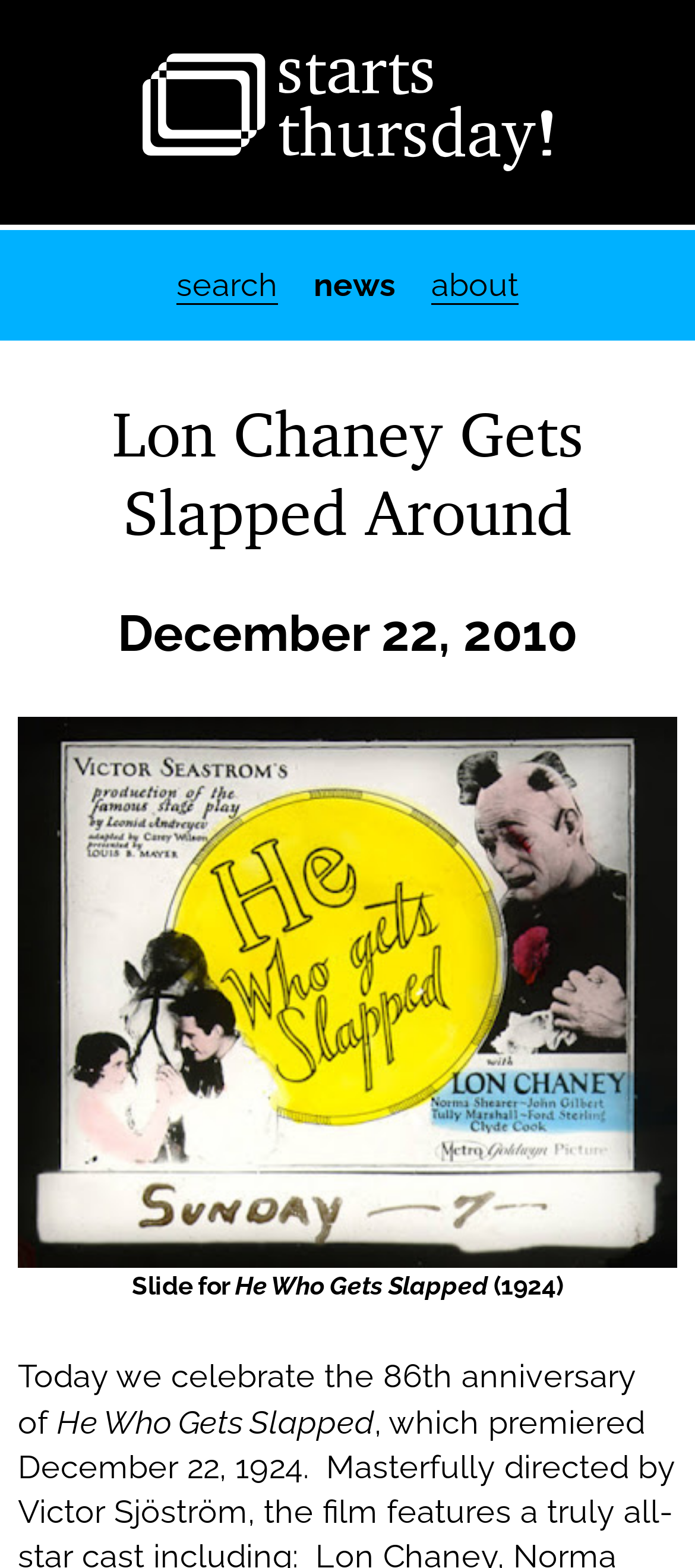Determine the bounding box coordinates for the UI element described. Format the coordinates as (top-left x, top-left y, bottom-right x, bottom-right y) and ensure all values are between 0 and 1. Element description: parent_node: search

[0.0, 0.0, 1.0, 0.146]